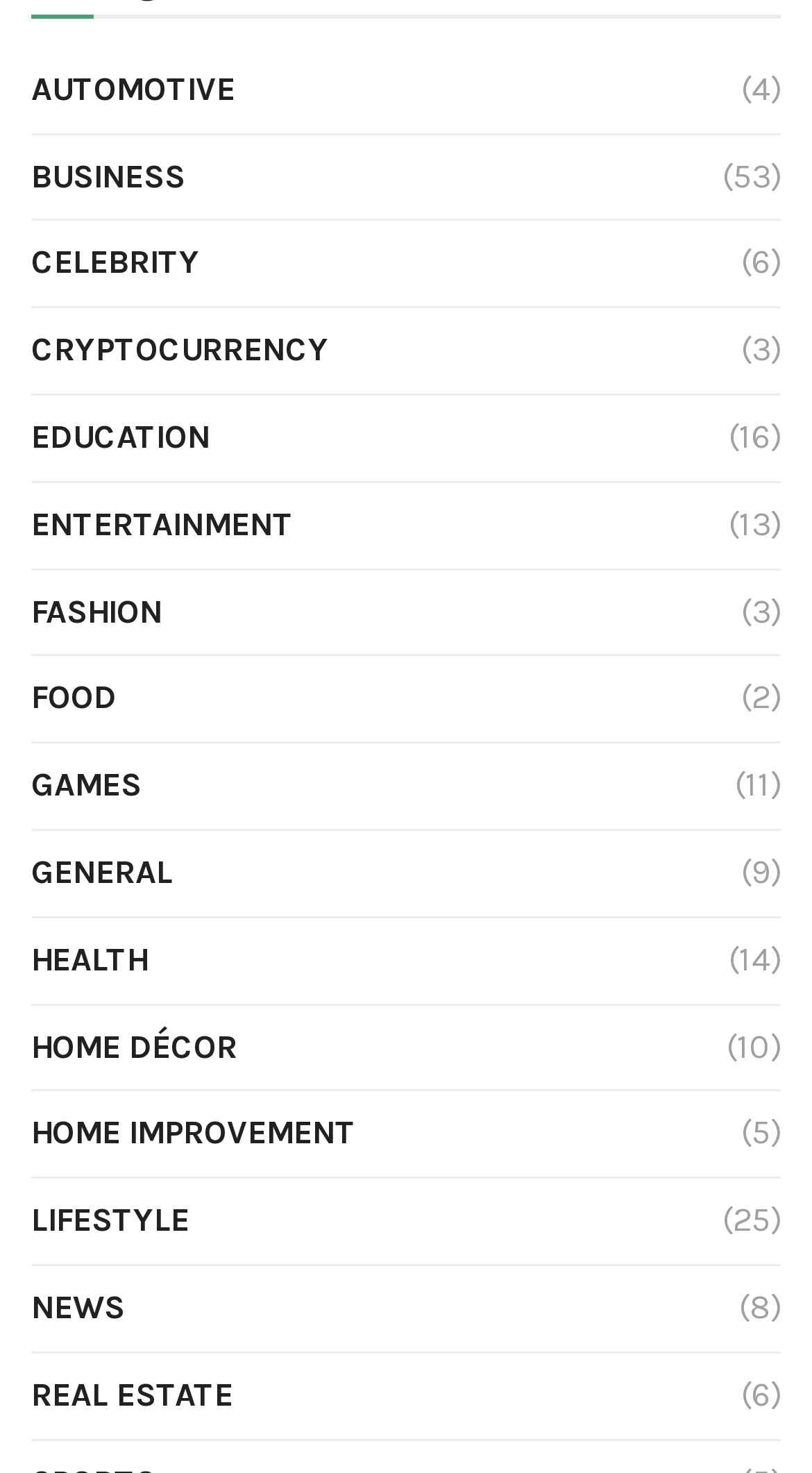Refer to the image and answer the question with as much detail as possible: Which category is located at the top-left corner?

By analyzing the bounding box coordinates of each element, I can determine that the link 'AUTOMOTIVE' has the smallest y1 and x1 values, indicating that it is located at the top-left corner of the webpage.